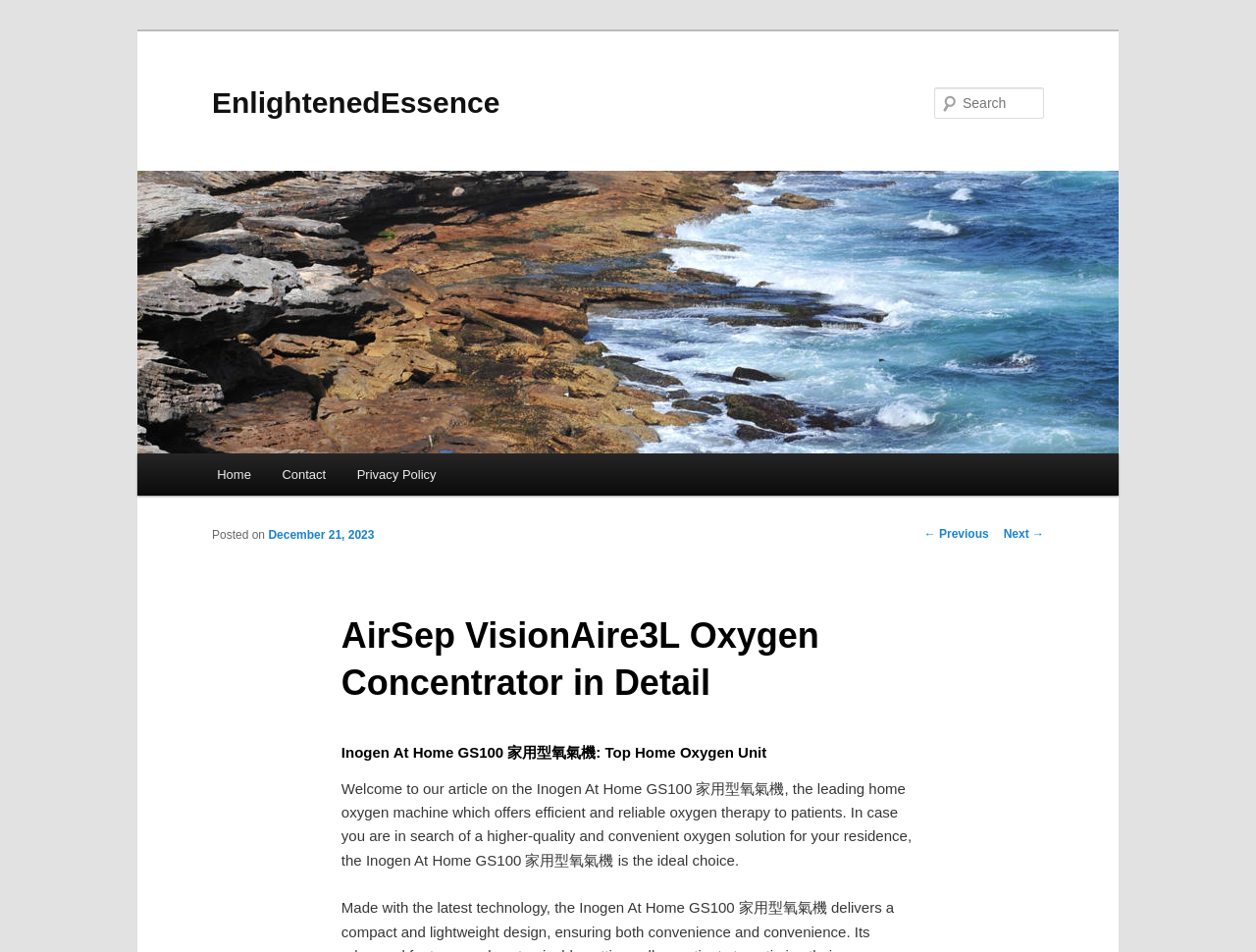Describe every aspect of the webpage in a detailed manner.

The webpage is about the AirSep VisionAire3L Oxygen Concentrator, with a focus on its details. At the top left, there is a link to skip to the primary content. Below it, there is a heading with the title "EnlightenedEssence" and a link with the same name. To the right of the heading, there is an image with the same title.

On the top right, there is a search bar with a label "Search" and a textbox to input search queries. Below the search bar, there is a main menu with links to "Home", "Contact", and "Privacy Policy".

The main content of the webpage is divided into two sections. The first section has a heading "AirSep VisionAire3L Oxygen Concentrator in Detail" and a subheading "Posted on December 21, 2023". Below the subheading, there is a block of text that provides detailed information about the oxygen concentrator.

The second section has a heading "Inogen At Home GS100 家用型氧氣機: Top Home Oxygen Unit" and a block of text that introduces the Inogen At Home GS100 oxygen machine, describing it as a leading home oxygen machine that offers efficient and reliable oxygen therapy.

At the bottom of the page, there are links to navigate to previous and next posts, labeled "← Previous" and "Next →" respectively.